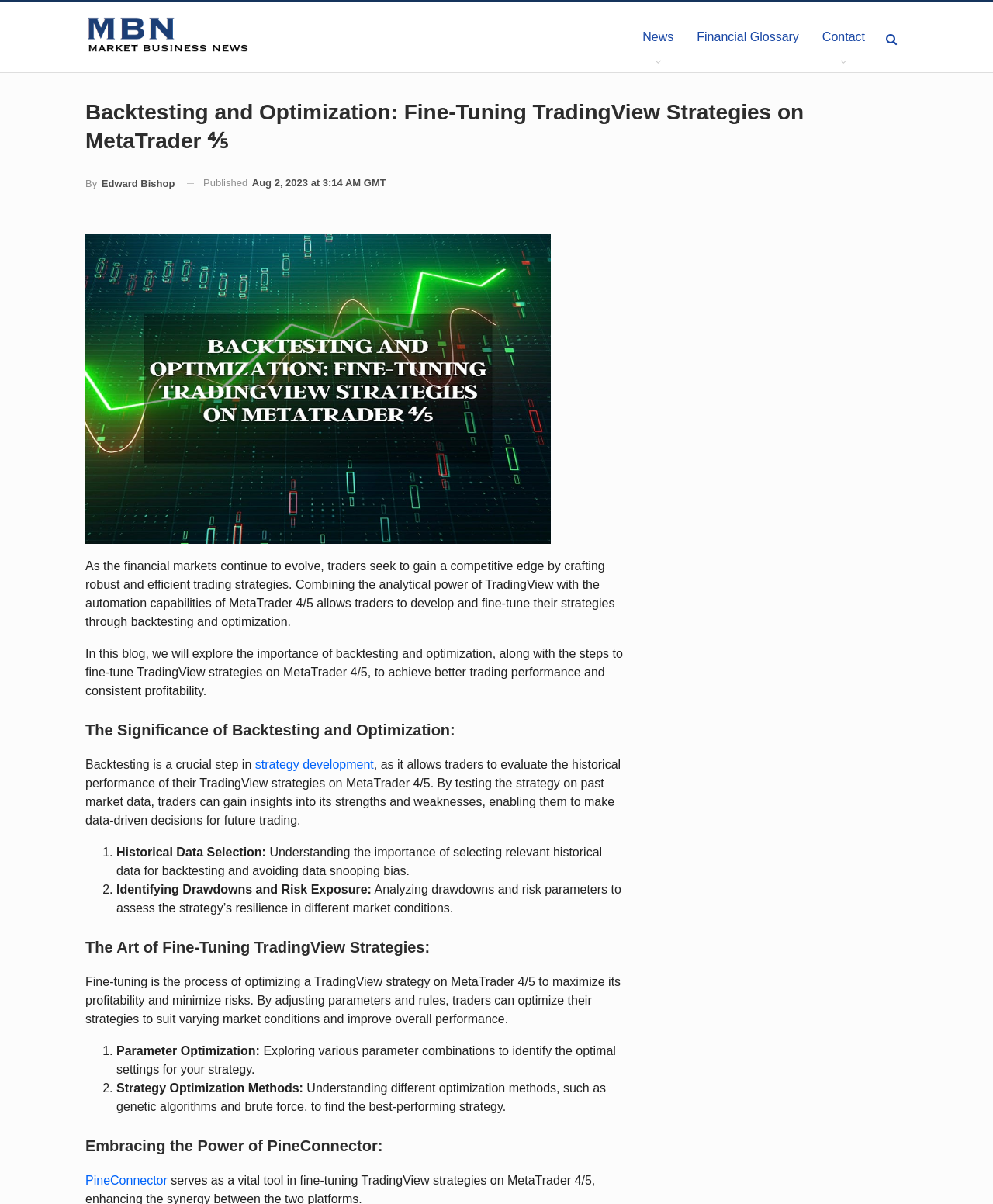Provide a one-word or short-phrase response to the question:
When was the article published?

Aug 2, 2023